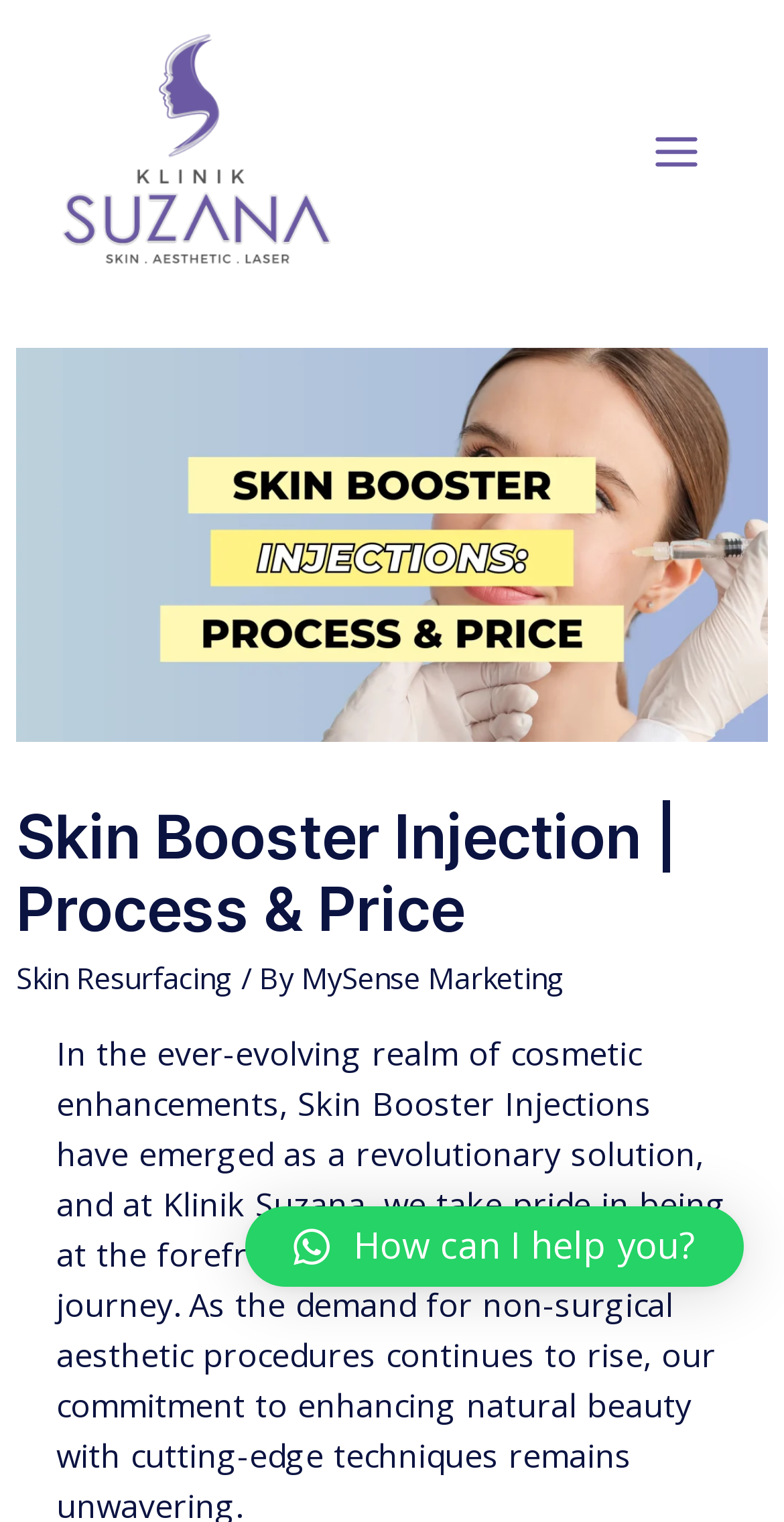Use a single word or phrase to answer this question: 
What is the purpose of the button at the bottom?

To ask for help